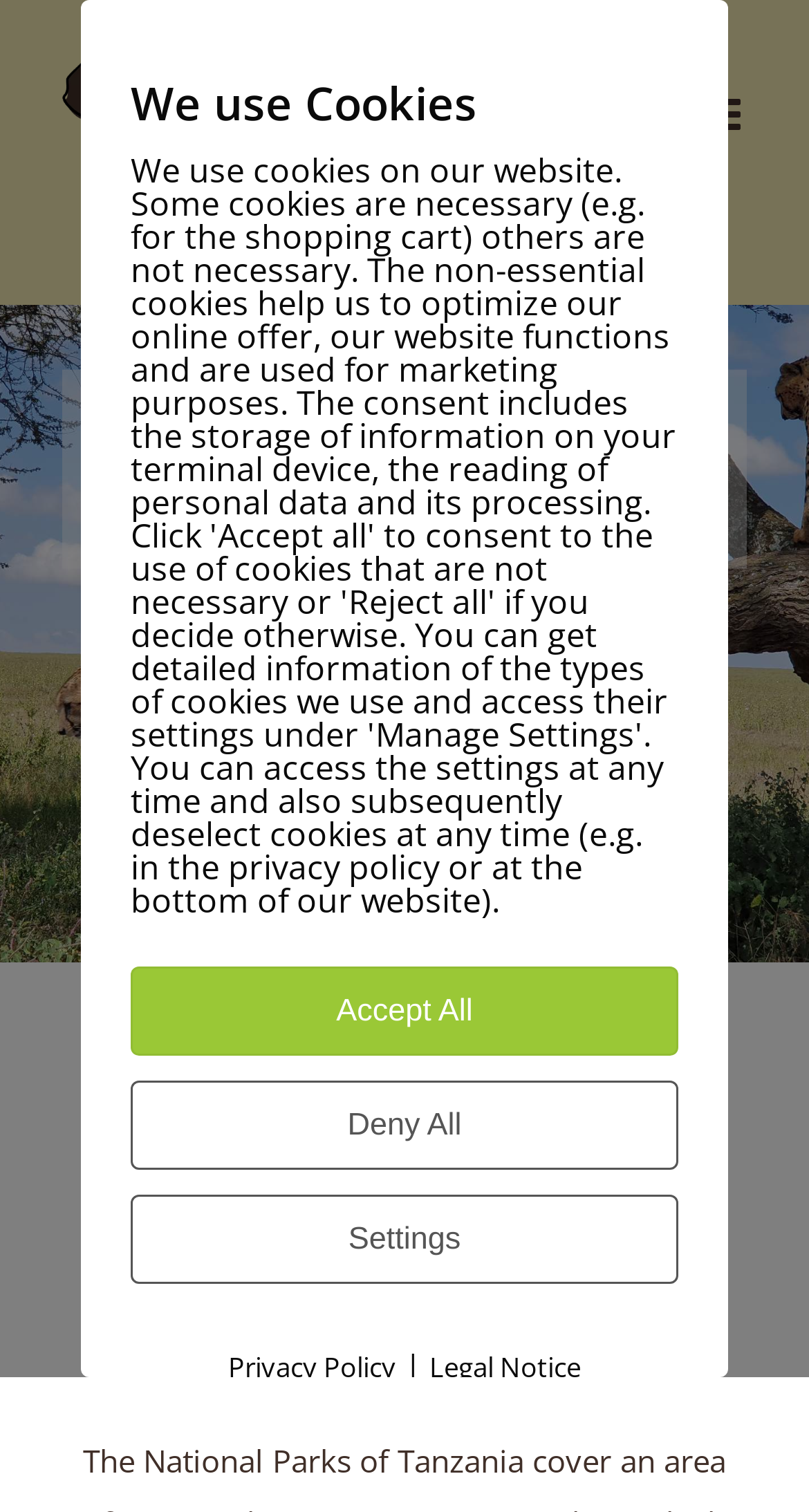Bounding box coordinates are specified in the format (top-left x, top-left y, bottom-right x, bottom-right y). All values are floating point numbers bounded between 0 and 1. Please provide the bounding box coordinate of the region this sentence describes: alt="Logo"

[0.077, 0.034, 0.461, 0.167]